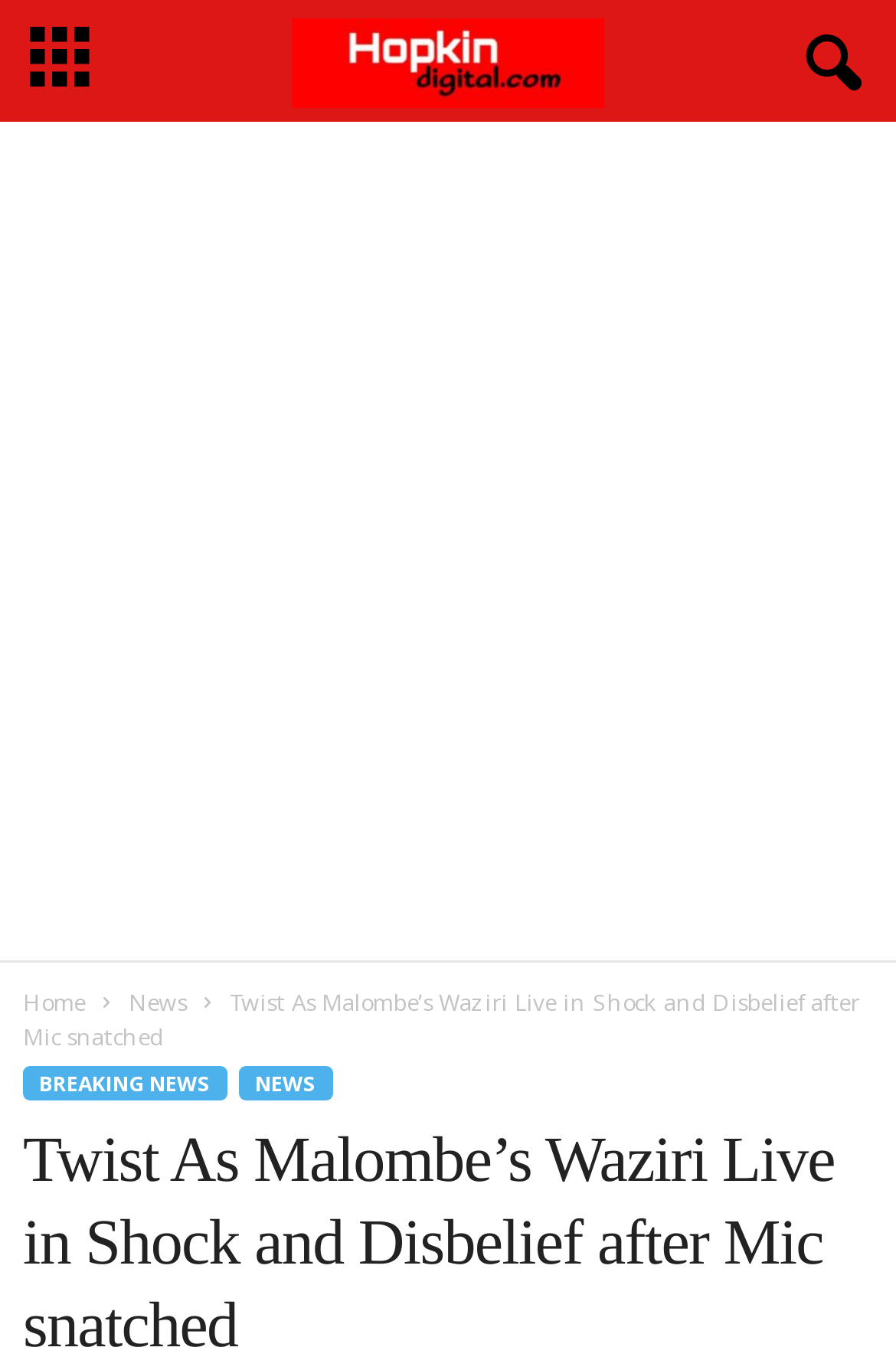Extract the primary heading text from the webpage.

Twist As Malombe’s Waziri Live in Shock and Disbelief after Mic snatched